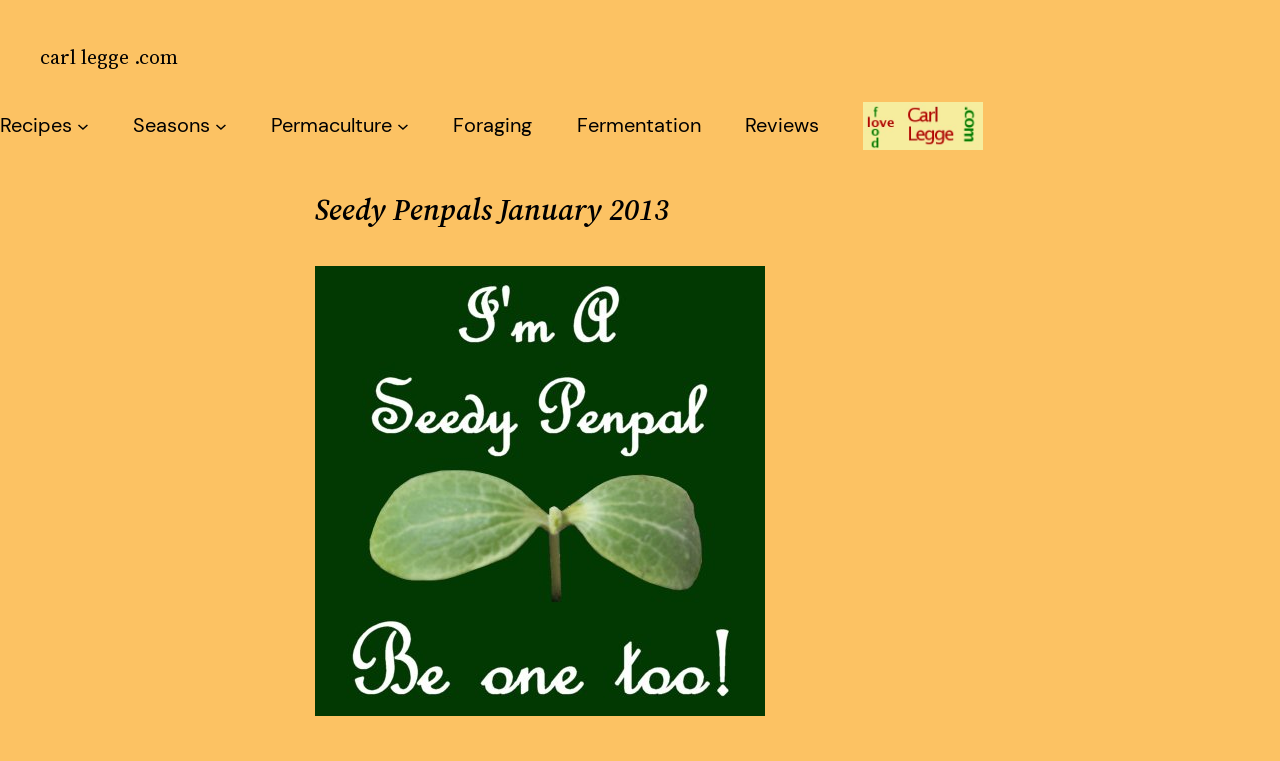Highlight the bounding box coordinates of the element that should be clicked to carry out the following instruction: "Go to Permaculture". The coordinates must be given as four float numbers ranging from 0 to 1, i.e., [left, top, right, bottom].

[0.212, 0.139, 0.306, 0.191]